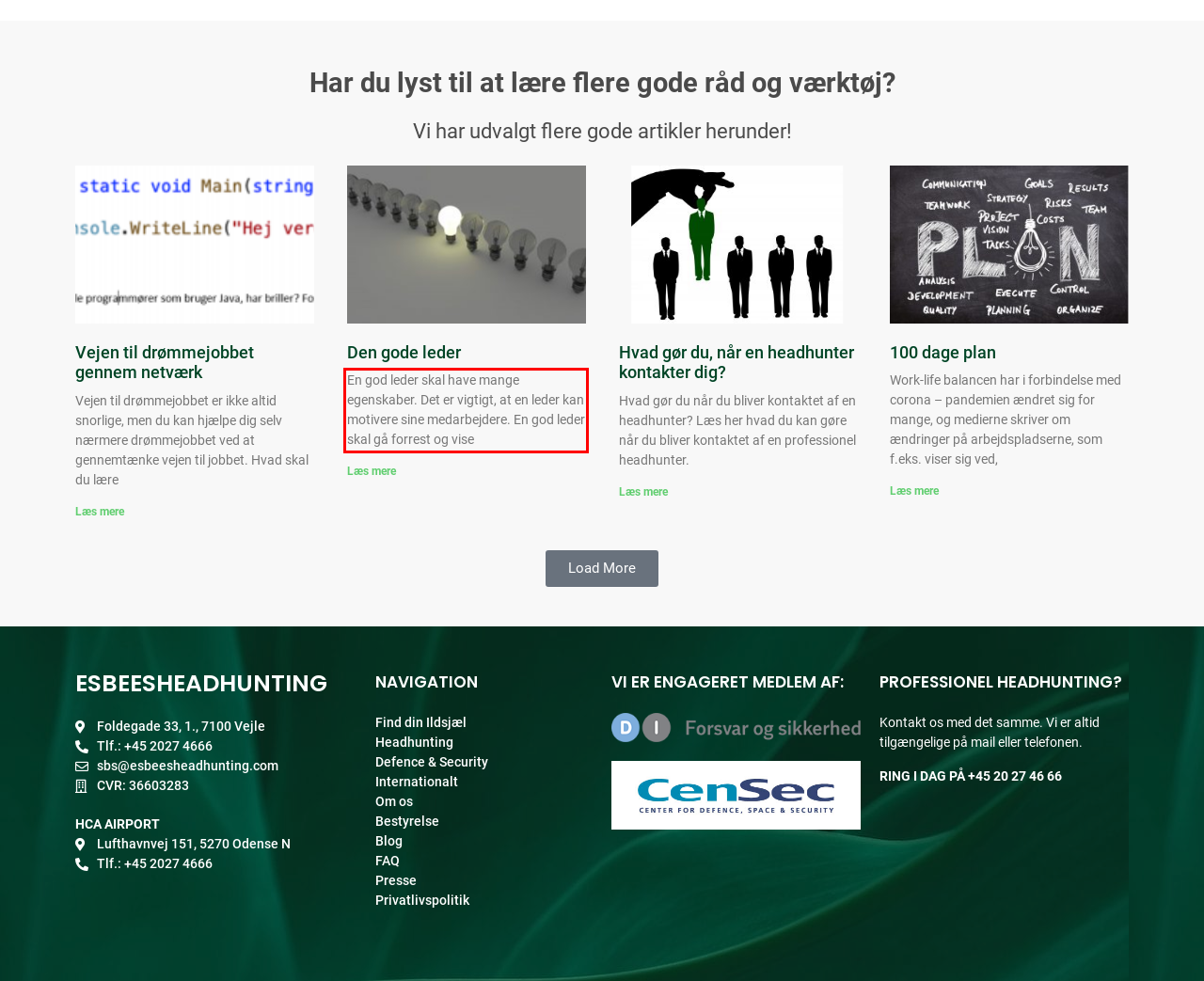You are provided with a screenshot of a webpage that includes a UI element enclosed in a red rectangle. Extract the text content inside this red rectangle.

En god leder skal have mange egenskaber. Det er vigtigt, at en leder kan motivere sine medarbejdere. En god leder skal gå forrest og vise